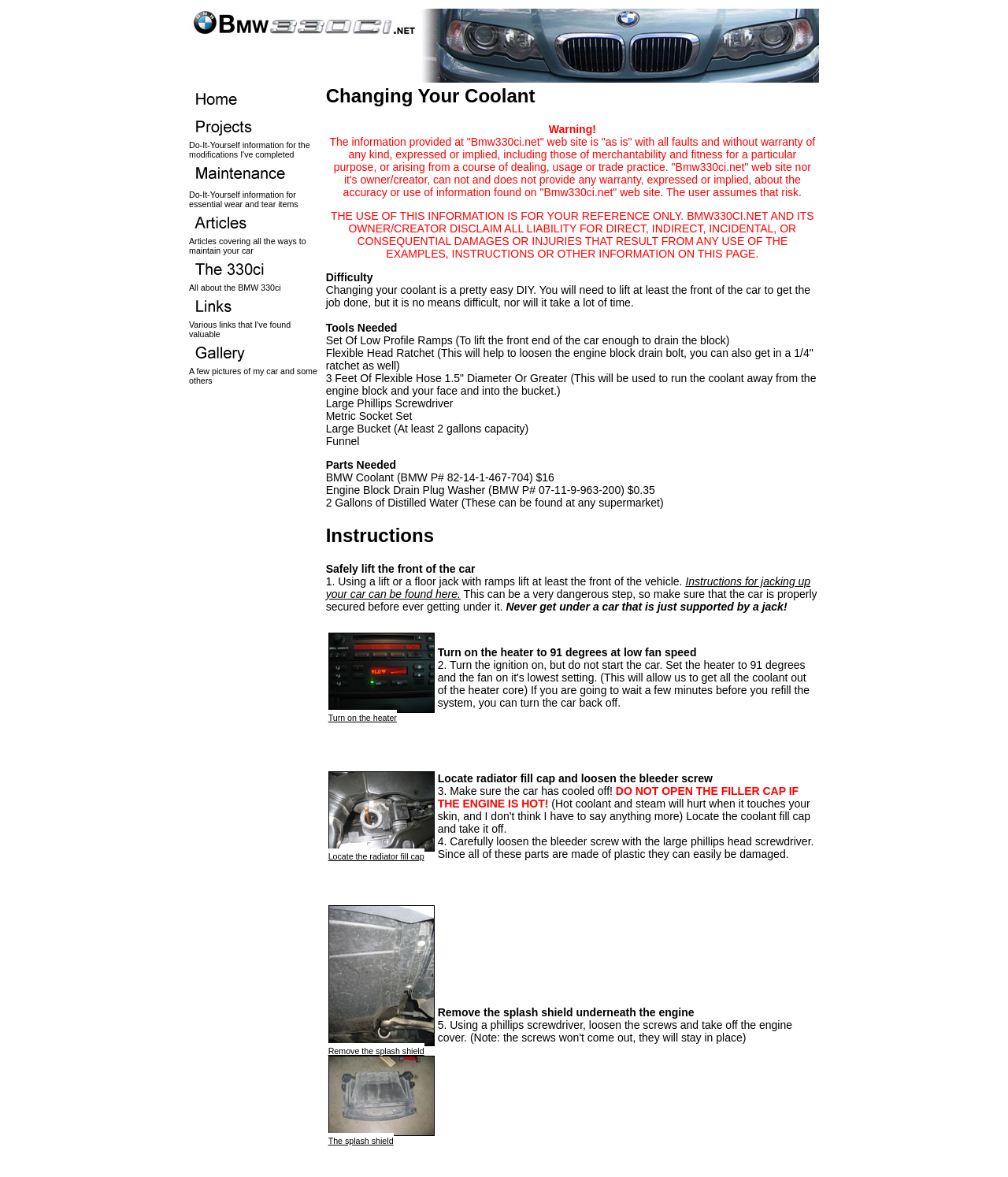Please analyze the image and provide a thorough answer to the question:
What is the price of the BMW Coolant mentioned on this webpage?

According to the 'Parts Needed' section, the BMW Coolant (BMW P# 82-14-1-467-704) costs $16.